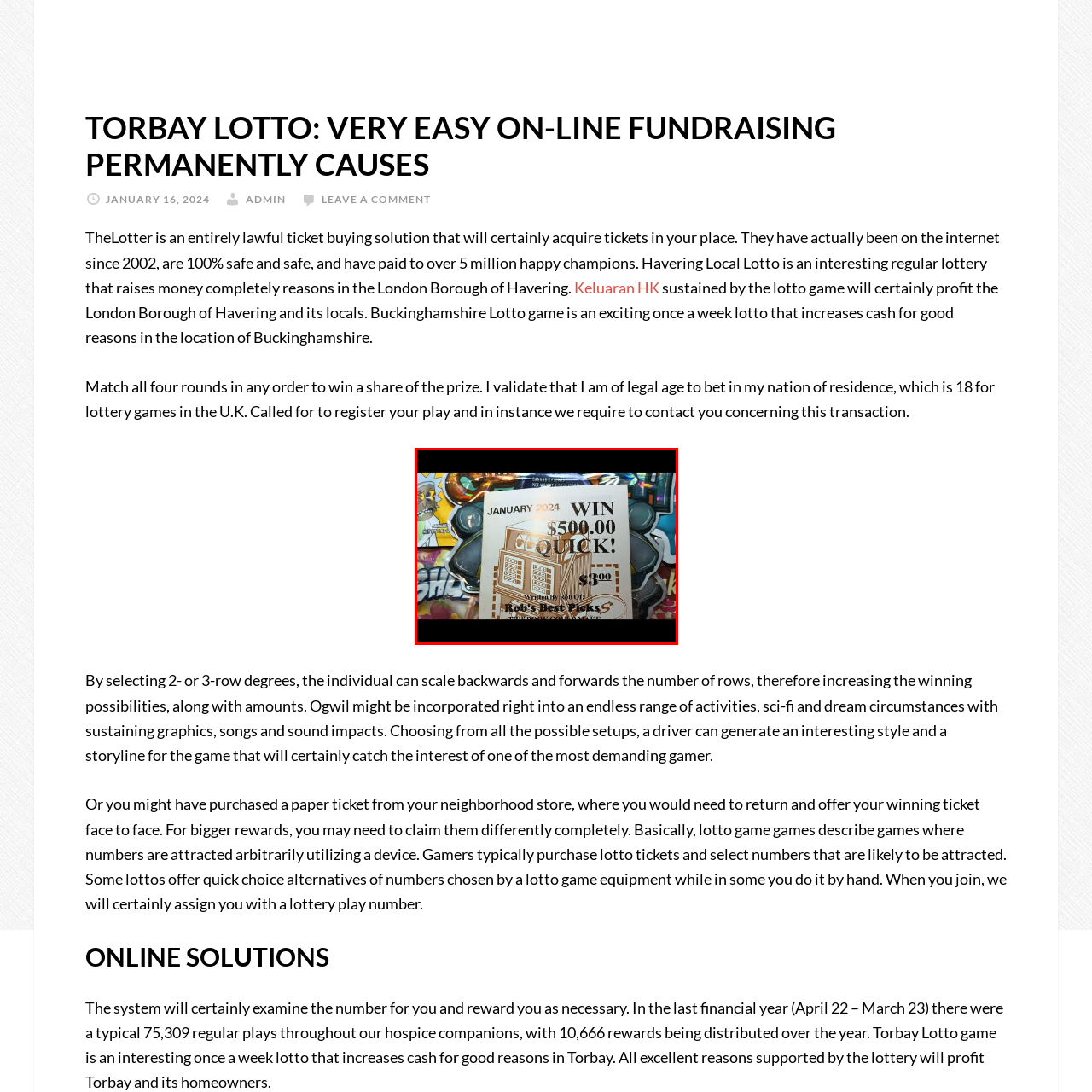Who is the author of the promotion?
Pay attention to the image surrounded by the red bounding box and respond to the question with a detailed answer.

The ticket notes that it is 'Written By Rob Off', which suggests that Rob Off is the author or creator behind the promotion. This information is provided beneath the main message on the ticket.